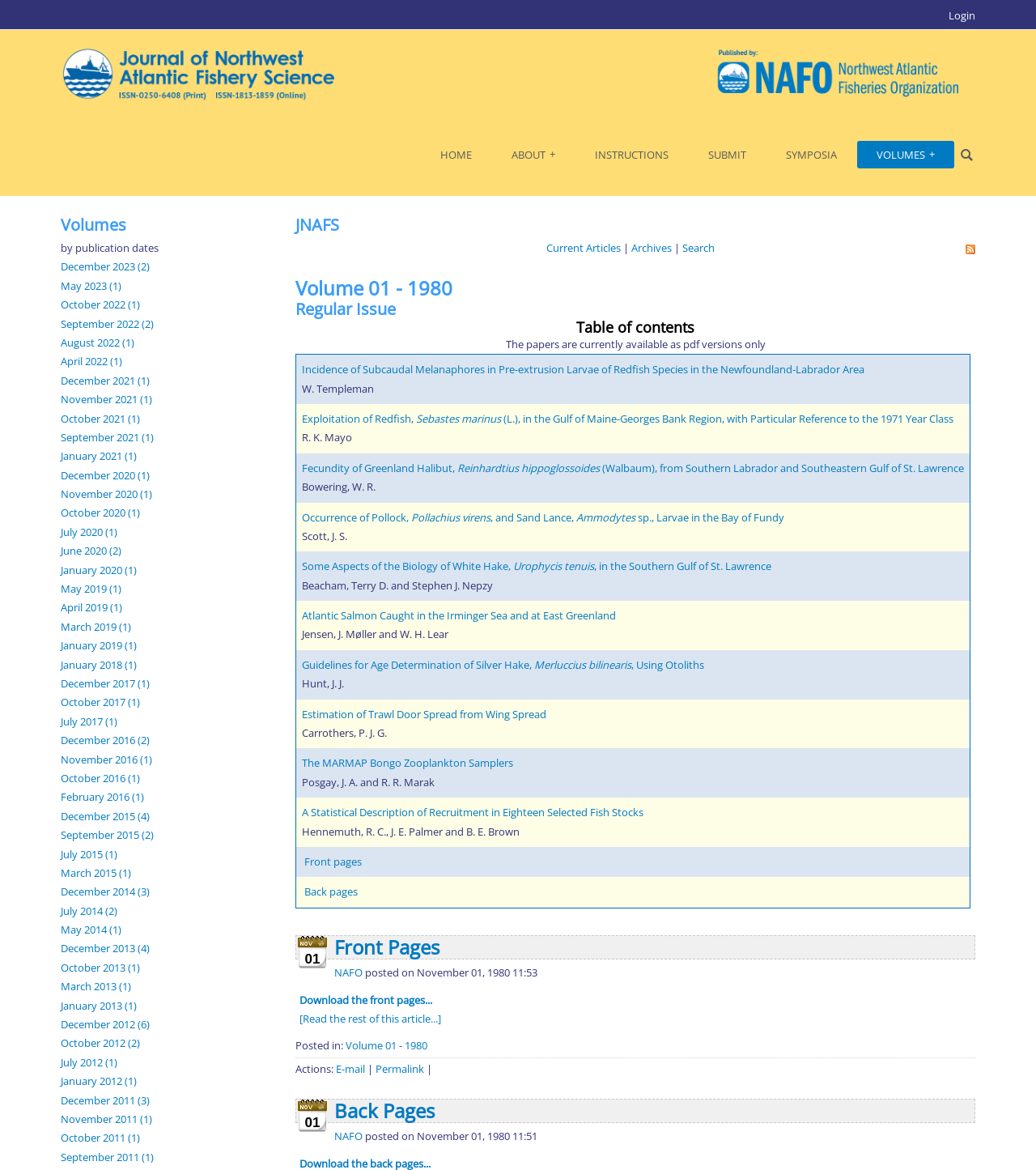Ascertain the bounding box coordinates for the UI element detailed here: "The MARMAP Bongo Zooplankton Samplers". The coordinates should be provided as [left, top, right, bottom] with each value being a float between 0 and 1.

[0.291, 0.646, 0.495, 0.658]